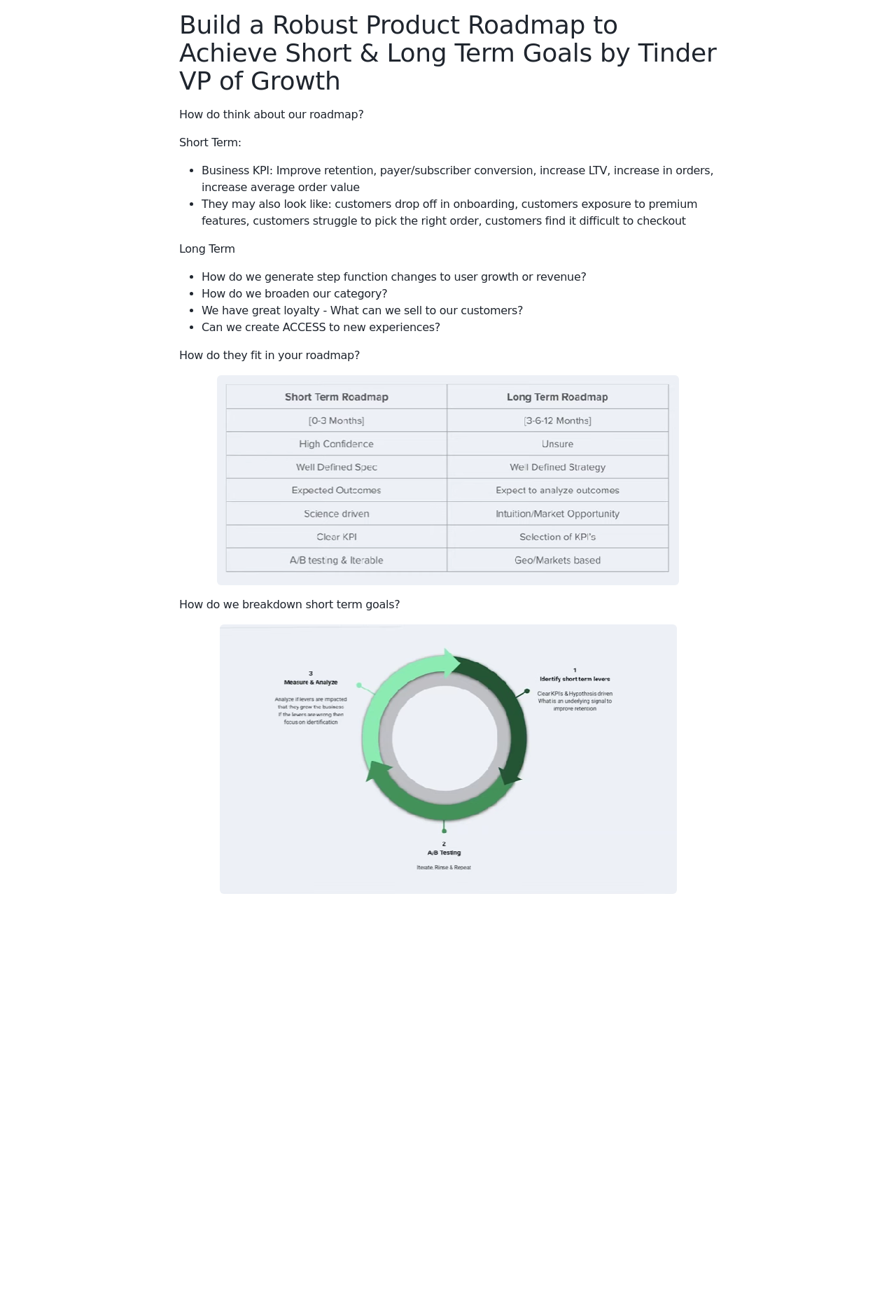What is the focus of the roadmap?
Please provide a single word or phrase as your answer based on the screenshot.

Short and long term goals